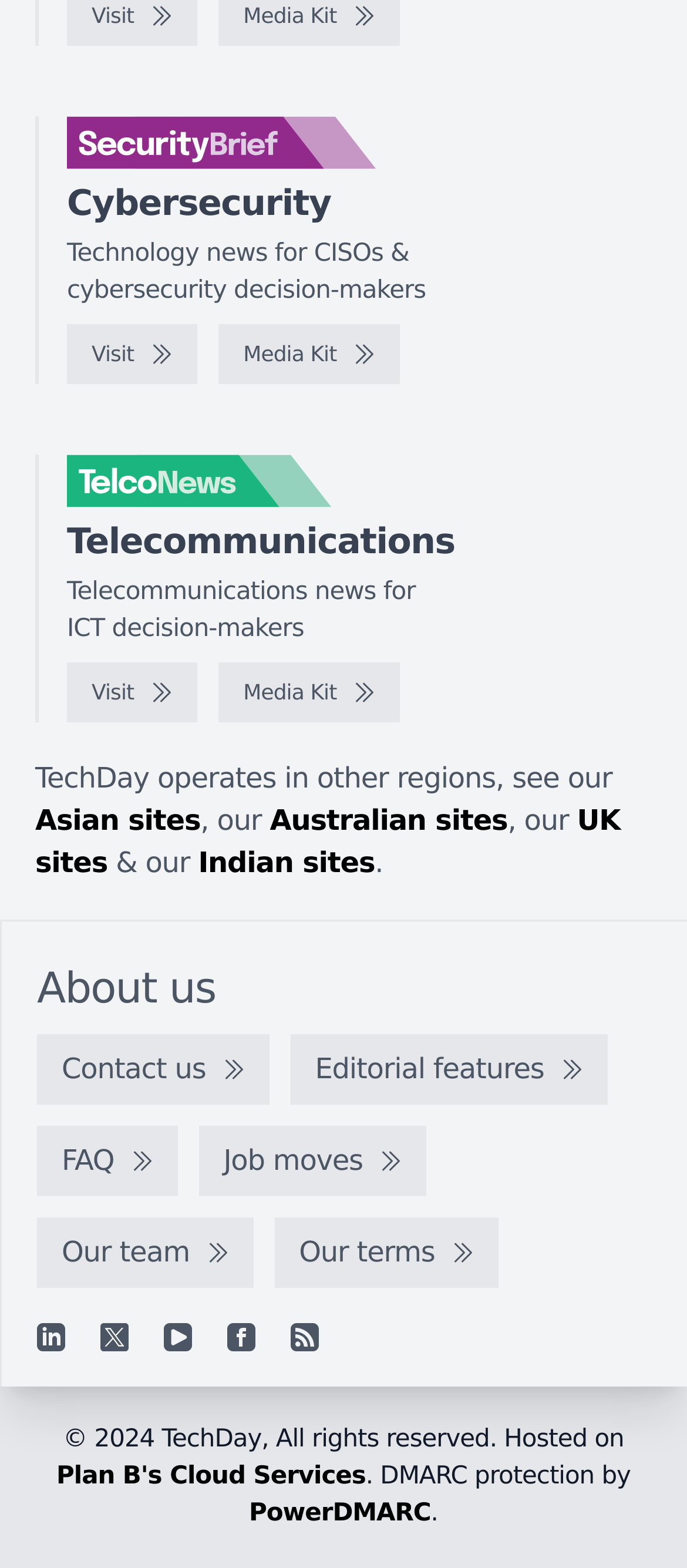How many logos are displayed on the webpage?
Refer to the screenshot and deliver a thorough answer to the question presented.

I counted the number of logo images on the webpage, which are SecurityBrief logo, TelcoNews logo, and two other logos at the top of the page.